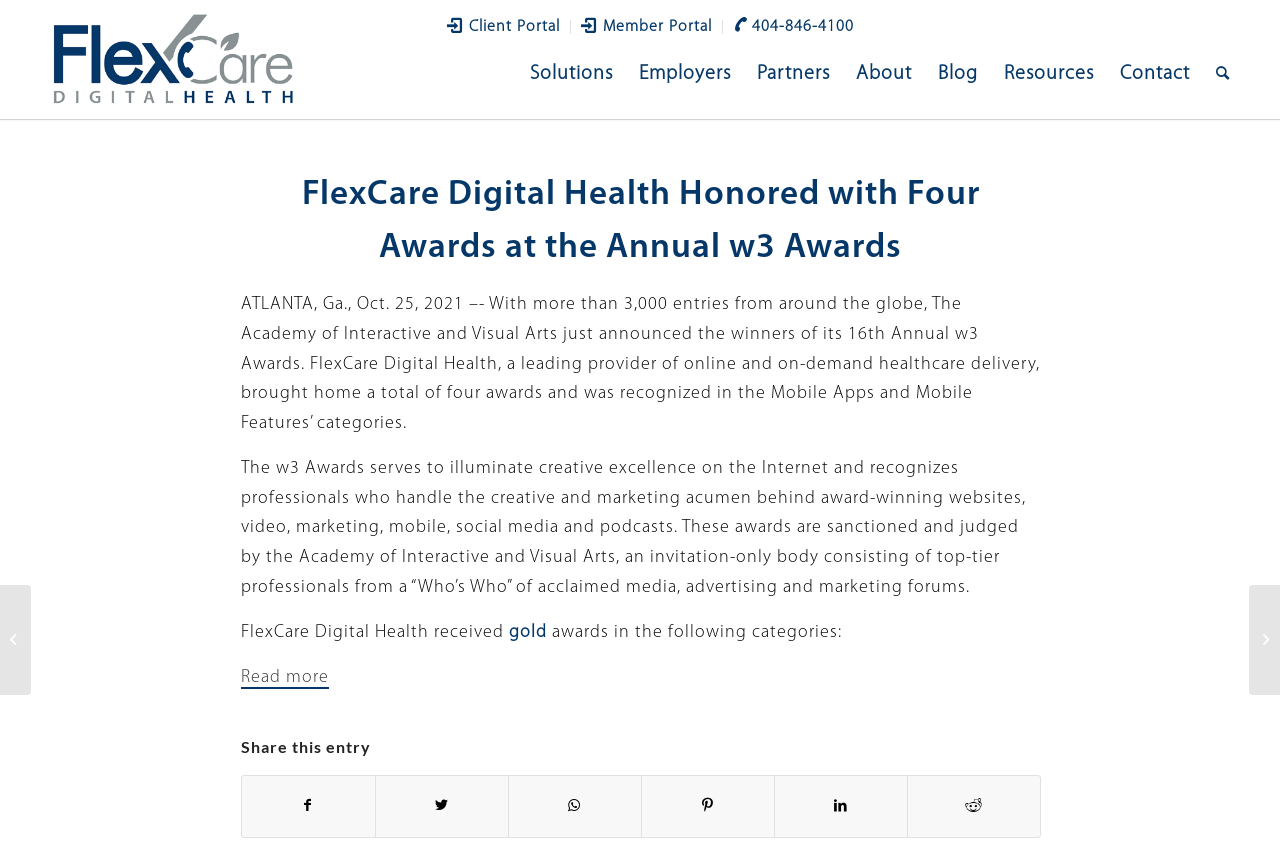Please determine the bounding box coordinates of the element to click in order to execute the following instruction: "Learn more about Docsnap's partnership with FlexCare". The coordinates should be four float numbers between 0 and 1, specified as [left, top, right, bottom].

[0.976, 0.692, 1.0, 0.822]